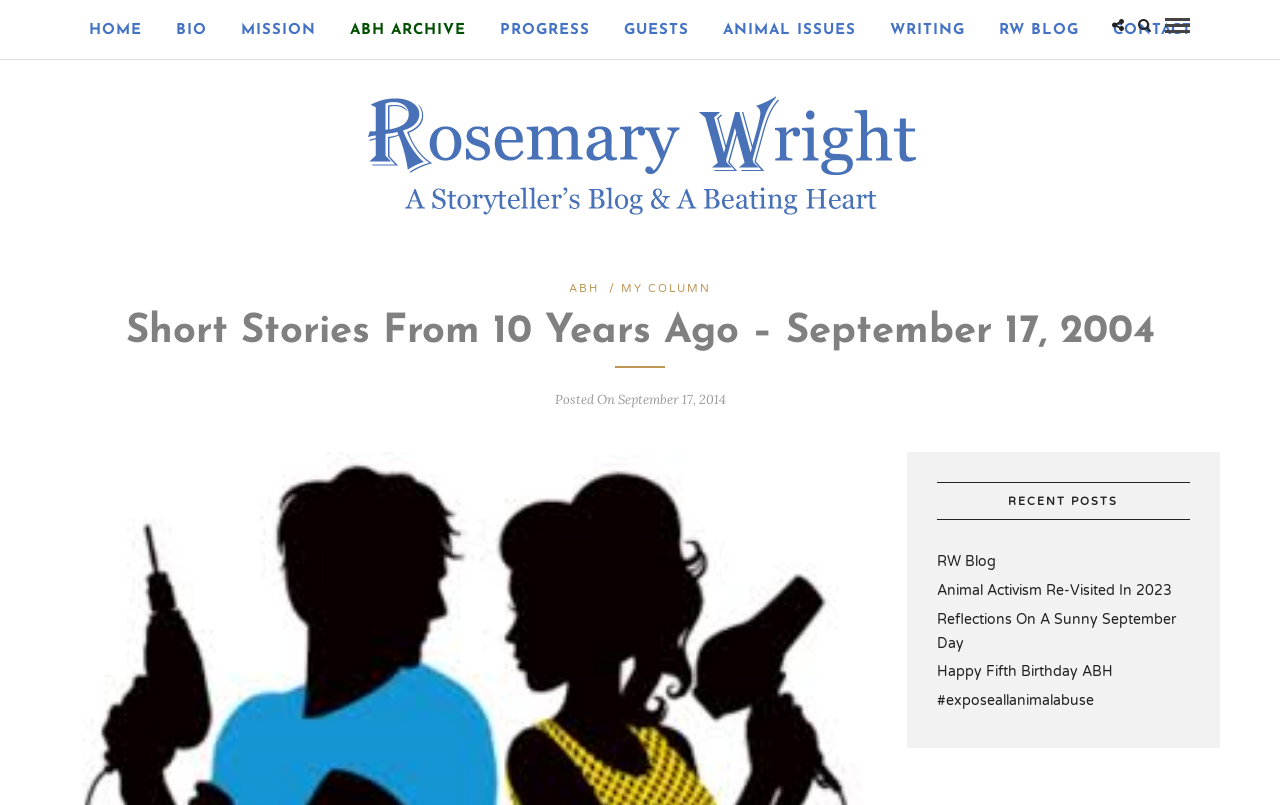For the given element description Happy Fifth Birthday ABH, determine the bounding box coordinates of the UI element. The coordinates should follow the format (top-left x, top-left y, bottom-right x, bottom-right y) and be within the range of 0 to 1.

[0.732, 0.824, 0.869, 0.845]